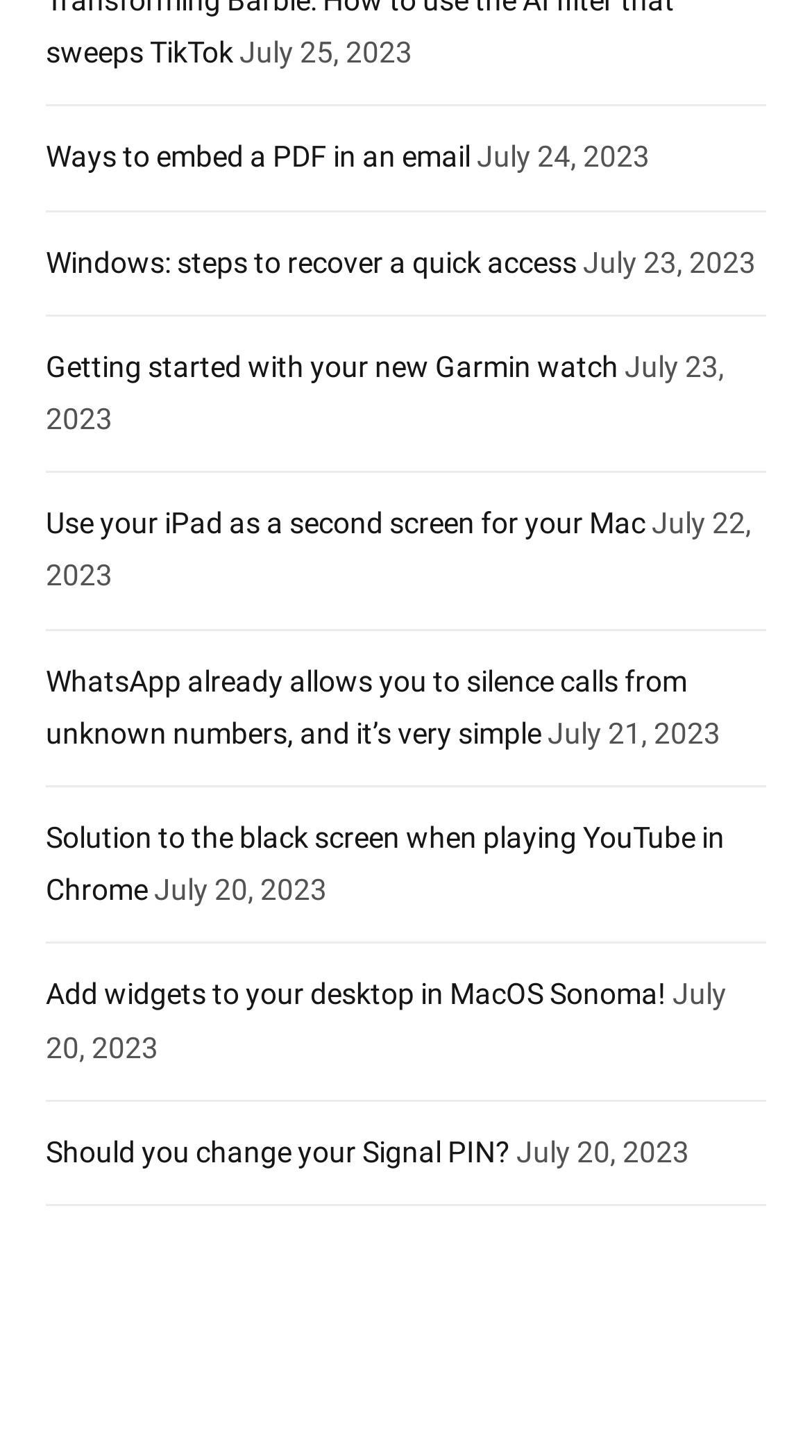Pinpoint the bounding box coordinates of the clickable element to carry out the following instruction: "Check the solution to the black screen when playing YouTube in Chrome."

[0.056, 0.564, 0.892, 0.623]